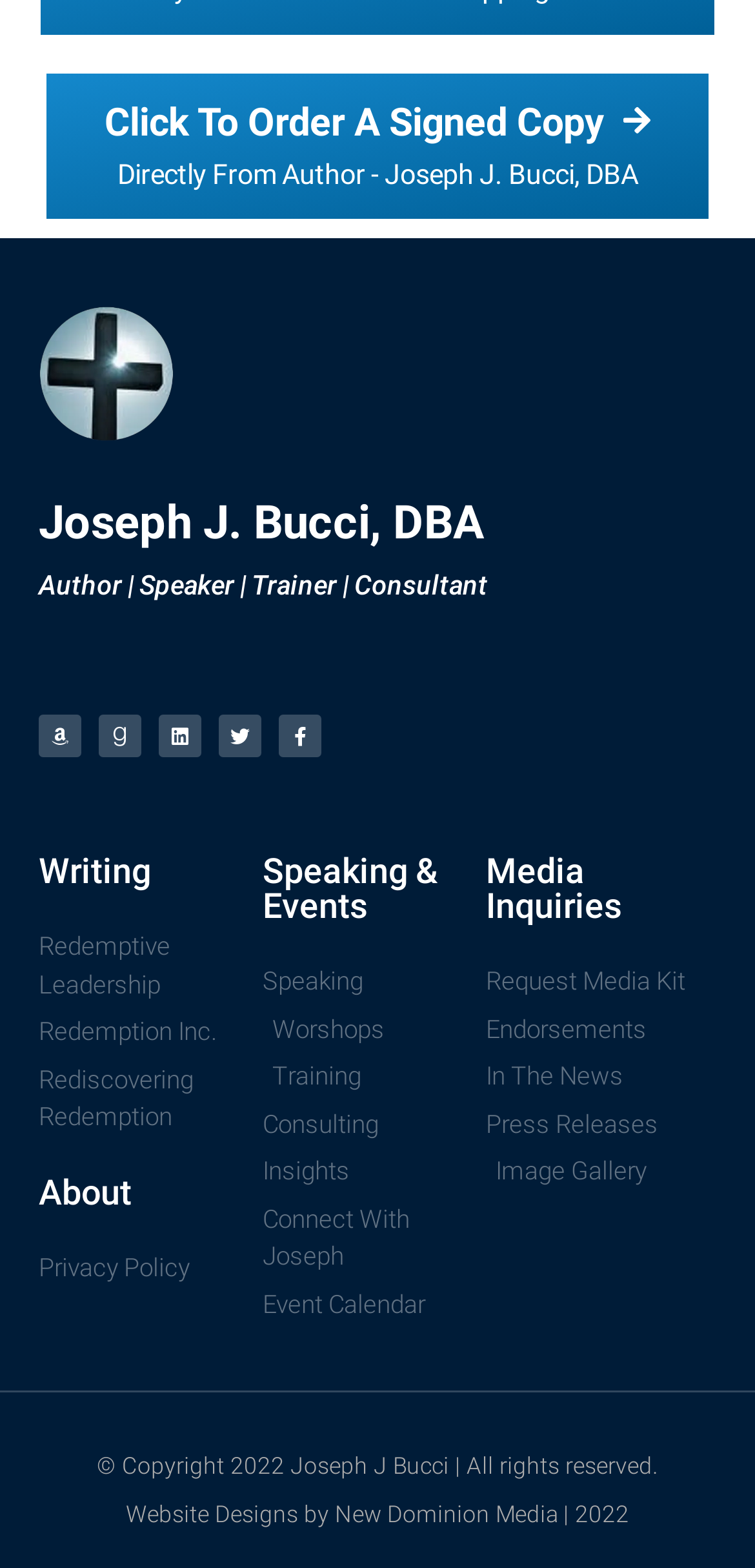Can you find the bounding box coordinates for the element to click on to achieve the instruction: "Check the event calendar"?

[0.347, 0.82, 0.644, 0.844]